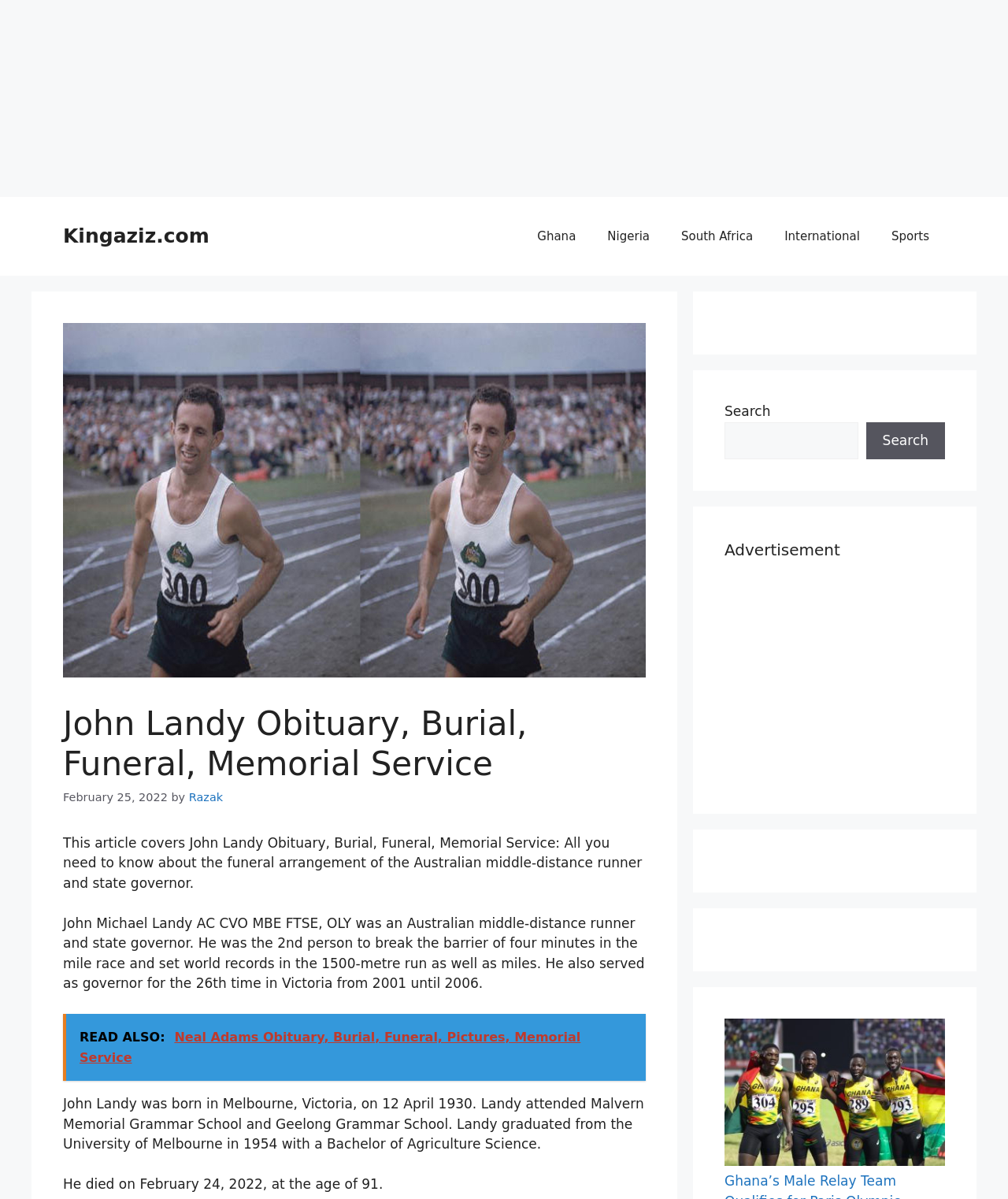What is the name of the author of the article?
Please ensure your answer to the question is detailed and covers all necessary aspects.

This answer can be obtained by reading the second paragraph of the article, which states 'by Razak'.